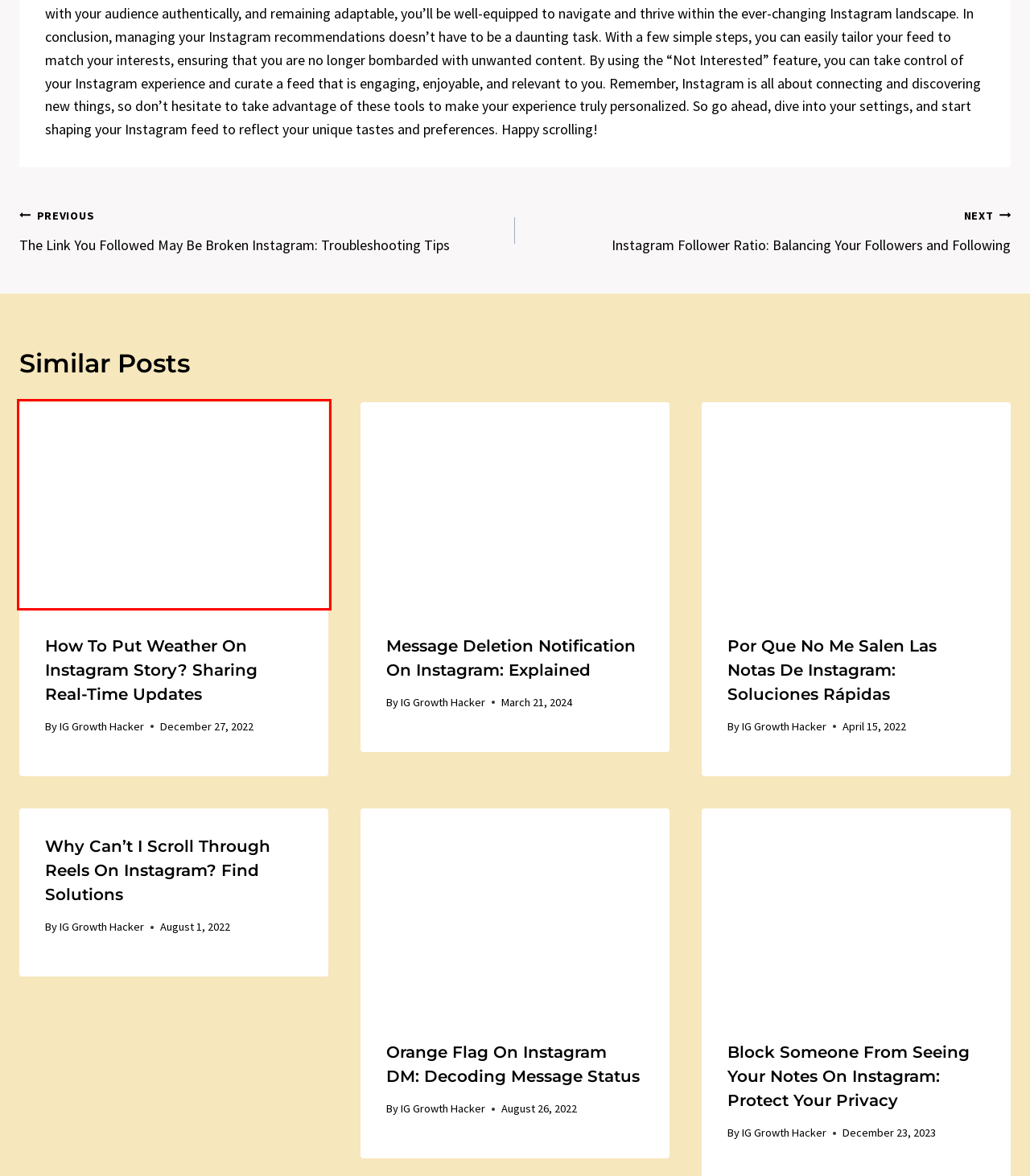You have received a screenshot of a webpage with a red bounding box indicating a UI element. Please determine the most fitting webpage description that matches the new webpage after clicking on the indicated element. The choices are:
A. Instagram Follower Ratio: Balancing Your Followers and Following - Get Real Ig Followers
B. Message Deletion Notification on Instagram: Explained - Get Real Ig Followers
C. How to Put Weather on Instagram Story? Sharing Real-Time Updates - Get Real Ig Followers
D. Orange Flag on Instagram DM: Decoding Message Status - Get Real Ig Followers
E. The Link You Followed May Be Broken Instagram: Troubleshooting Tips - Get Real Ig Followers
F. Why Can't I Scroll Through Reels on Instagram? Find Solutions - Get Real Ig Followers
G. Por Que No Me Salen las Notas de Instagram: Soluciones Rápidas - Get Real Ig Followers
H. Block Someone from Seeing Your Notes on Instagram: Protect Your Privacy - Get Real Ig Followers

C